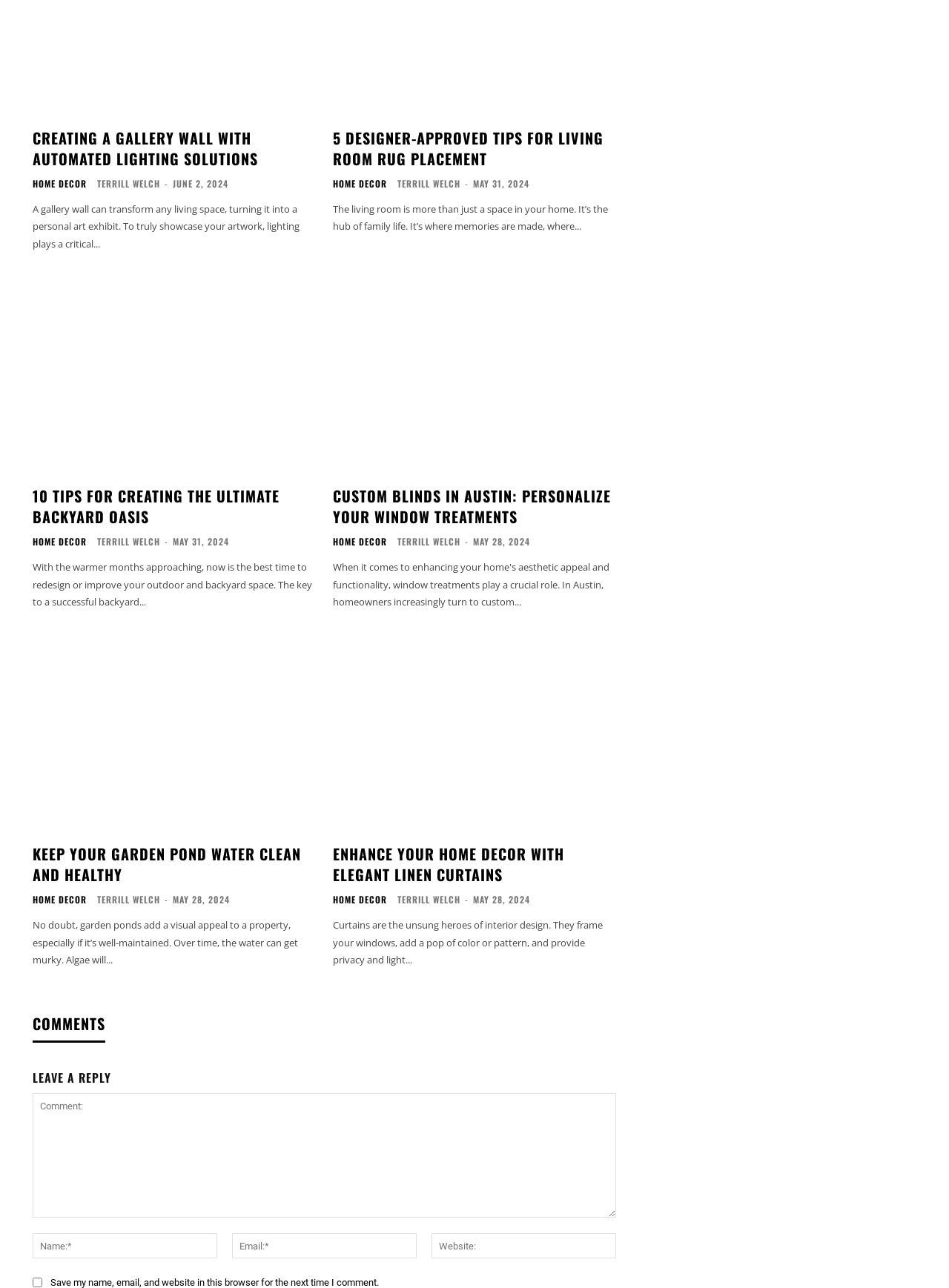From the given element description: "Home Decor", find the bounding box for the UI element. Provide the coordinates as four float numbers between 0 and 1, in the order [left, top, right, bottom].

[0.034, 0.417, 0.091, 0.424]